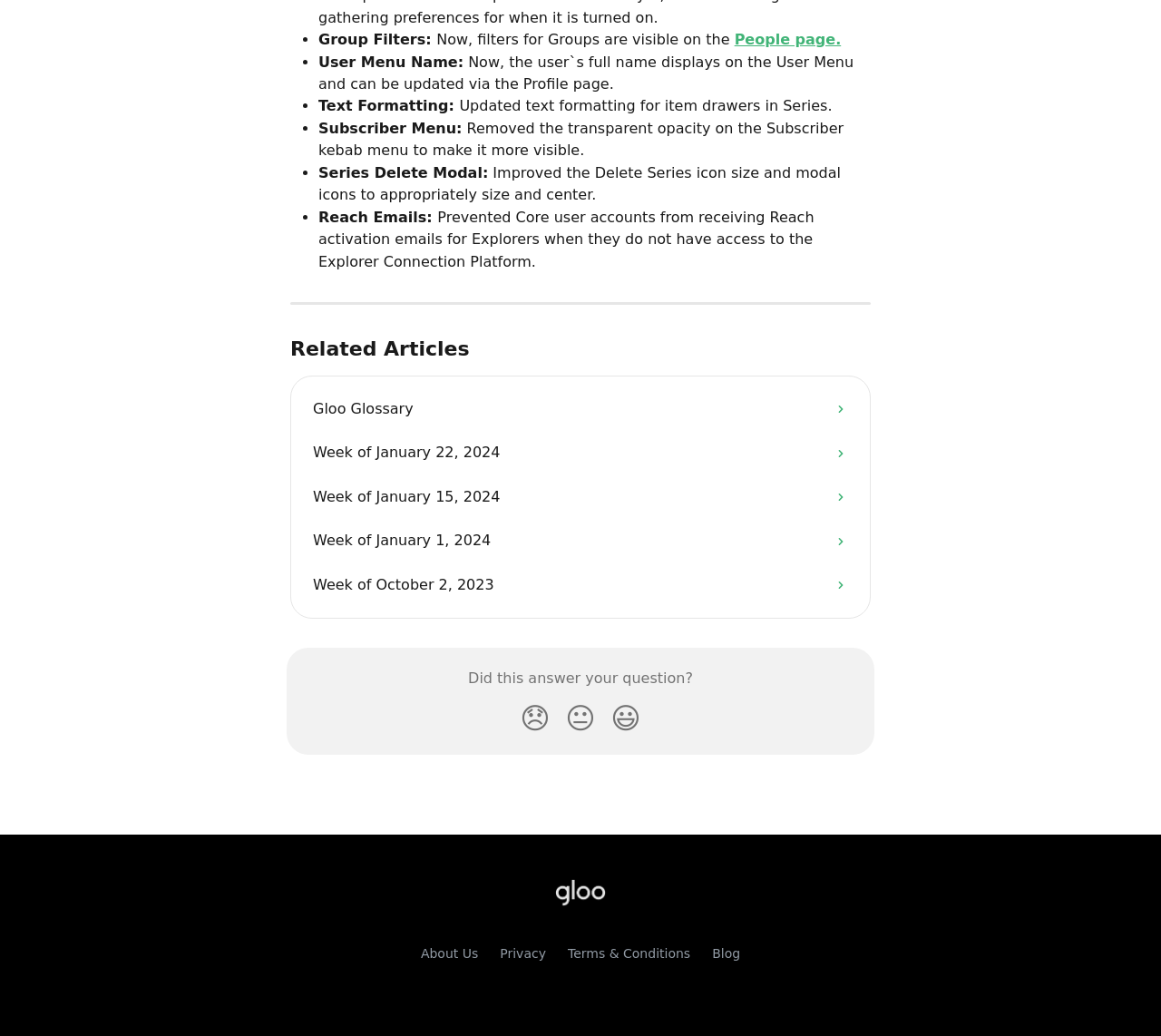From the webpage screenshot, identify the region described by Privacy. Provide the bounding box coordinates as (top-left x, top-left y, bottom-right x, bottom-right y), with each value being a floating point number between 0 and 1.

[0.431, 0.913, 0.47, 0.927]